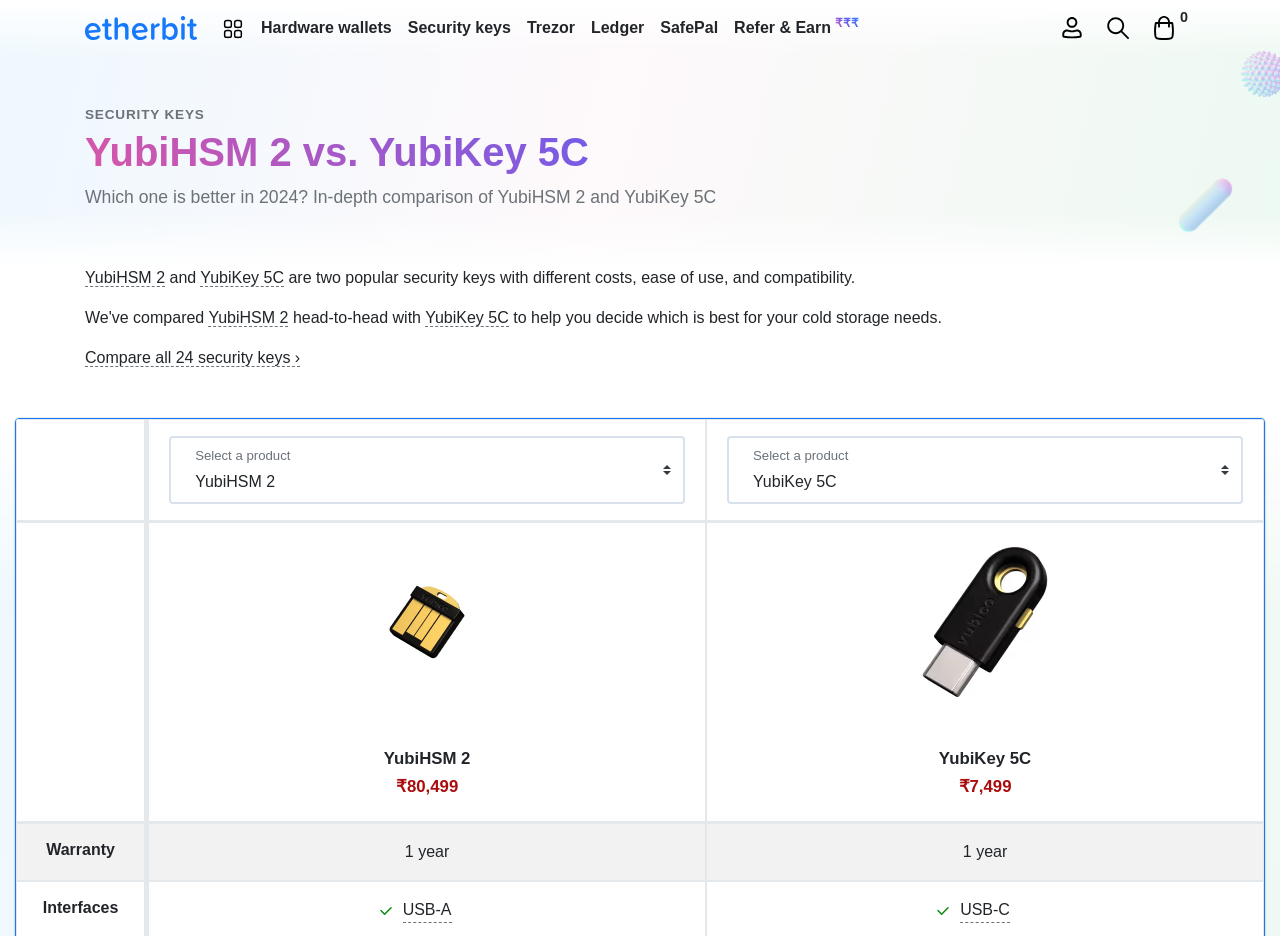Please respond to the question with a concise word or phrase:
How many security keys are compared on this webpage?

2